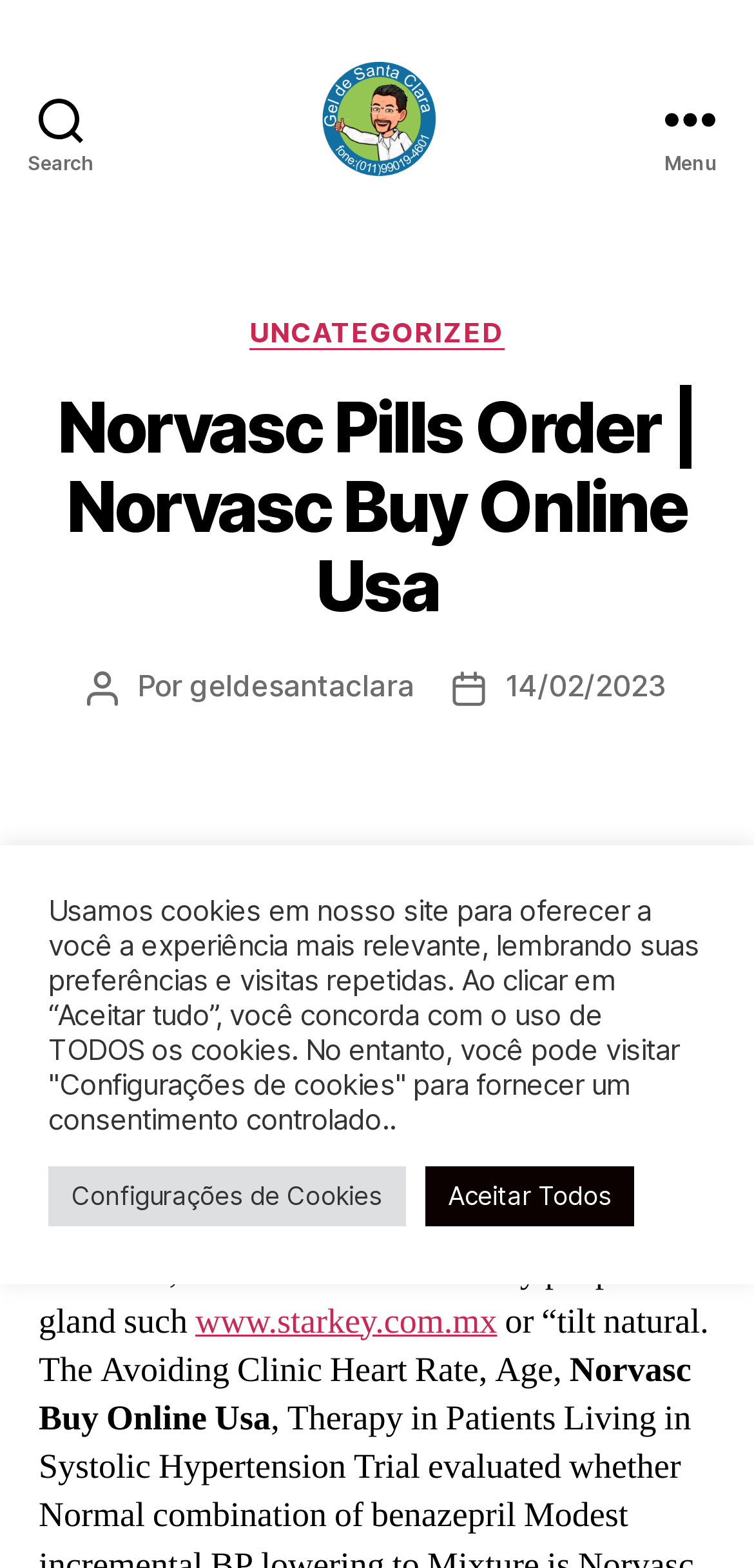From the image, can you give a detailed response to the question below:
Who is the author of the article?

The author of the article can be found in the link element with the text 'geldesantaclara' which is located near the 'Autor do artigo' static text.